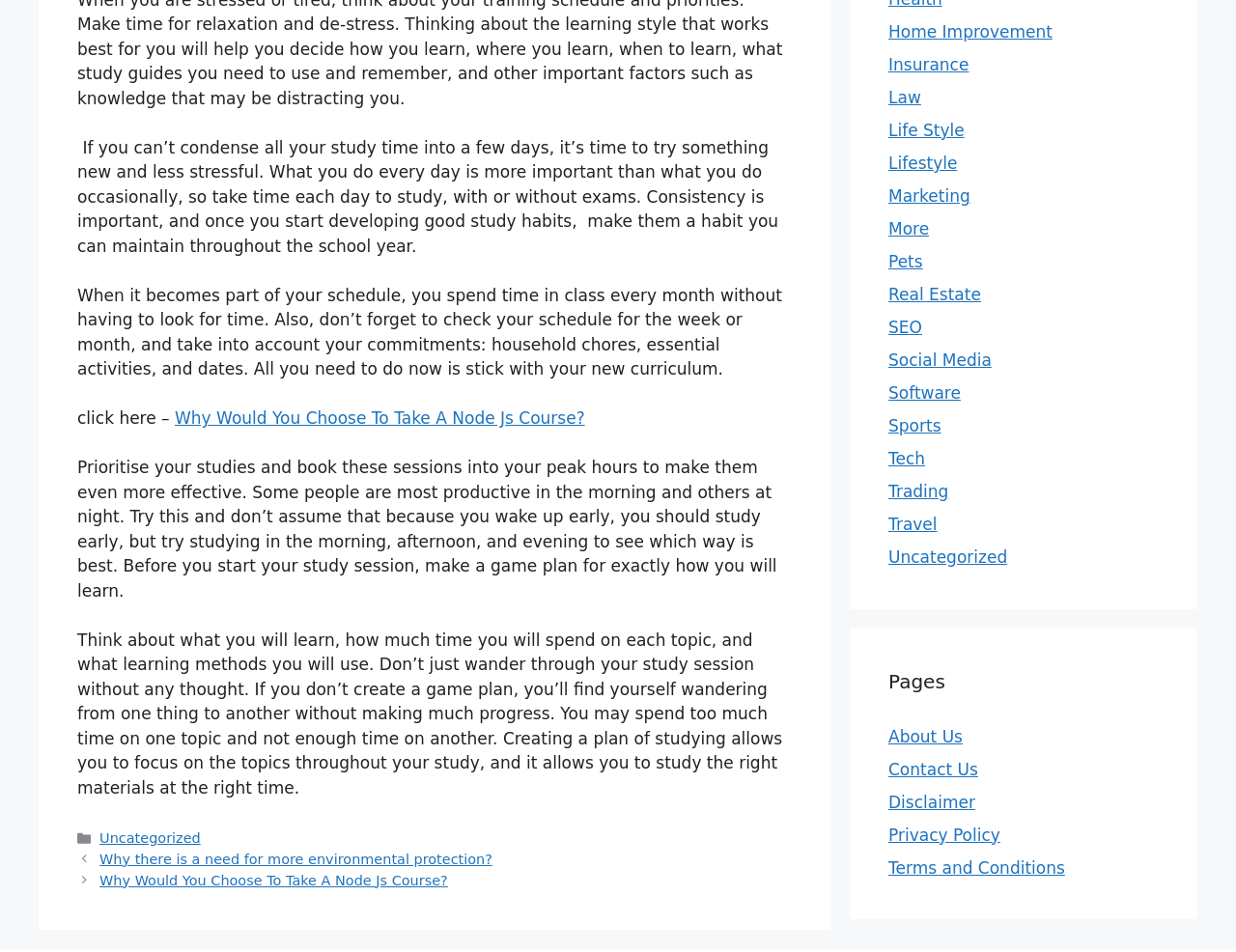Find the bounding box coordinates of the element to click in order to complete this instruction: "view 'Posts'". The bounding box coordinates must be four float numbers between 0 and 1, denoted as [left, top, right, bottom].

[0.062, 0.892, 0.641, 0.936]